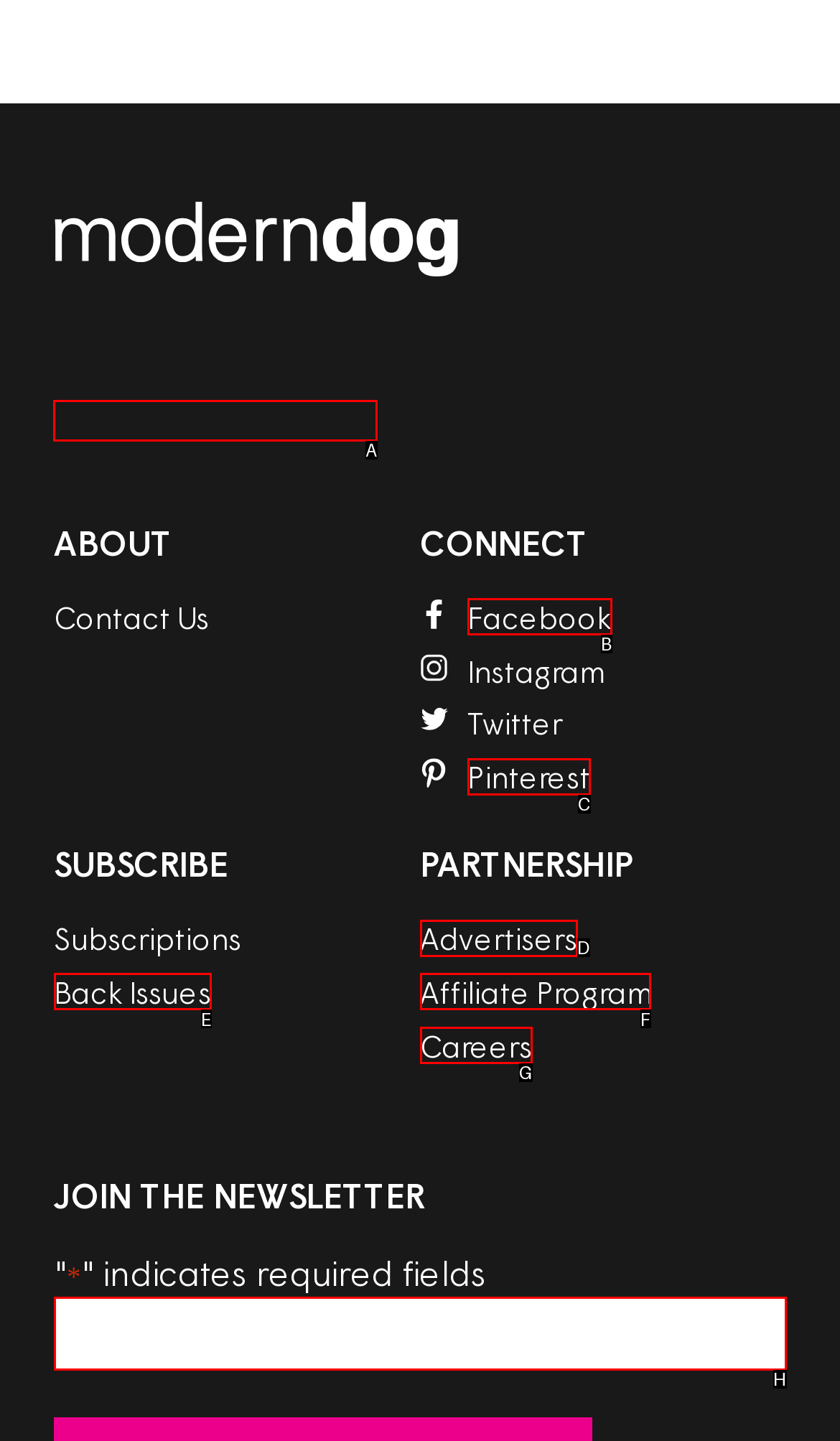Determine the letter of the UI element that will complete the task: Download from Apple App Store
Reply with the corresponding letter.

A